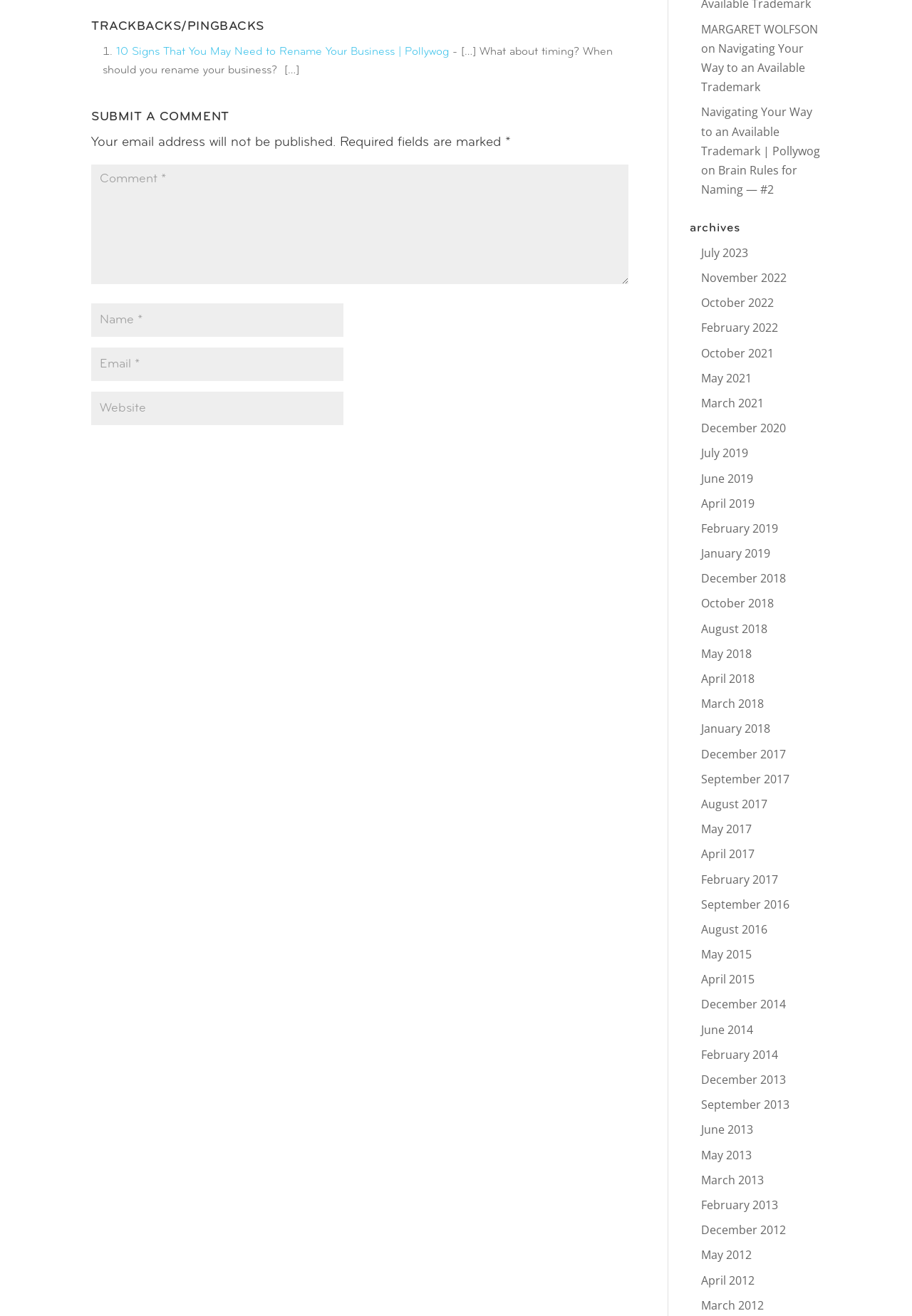Please use the details from the image to answer the following question comprehensively:
How many months are listed in the archives section?

The archives section lists months from July 2019 to December 2012, which is a total of 24 months.